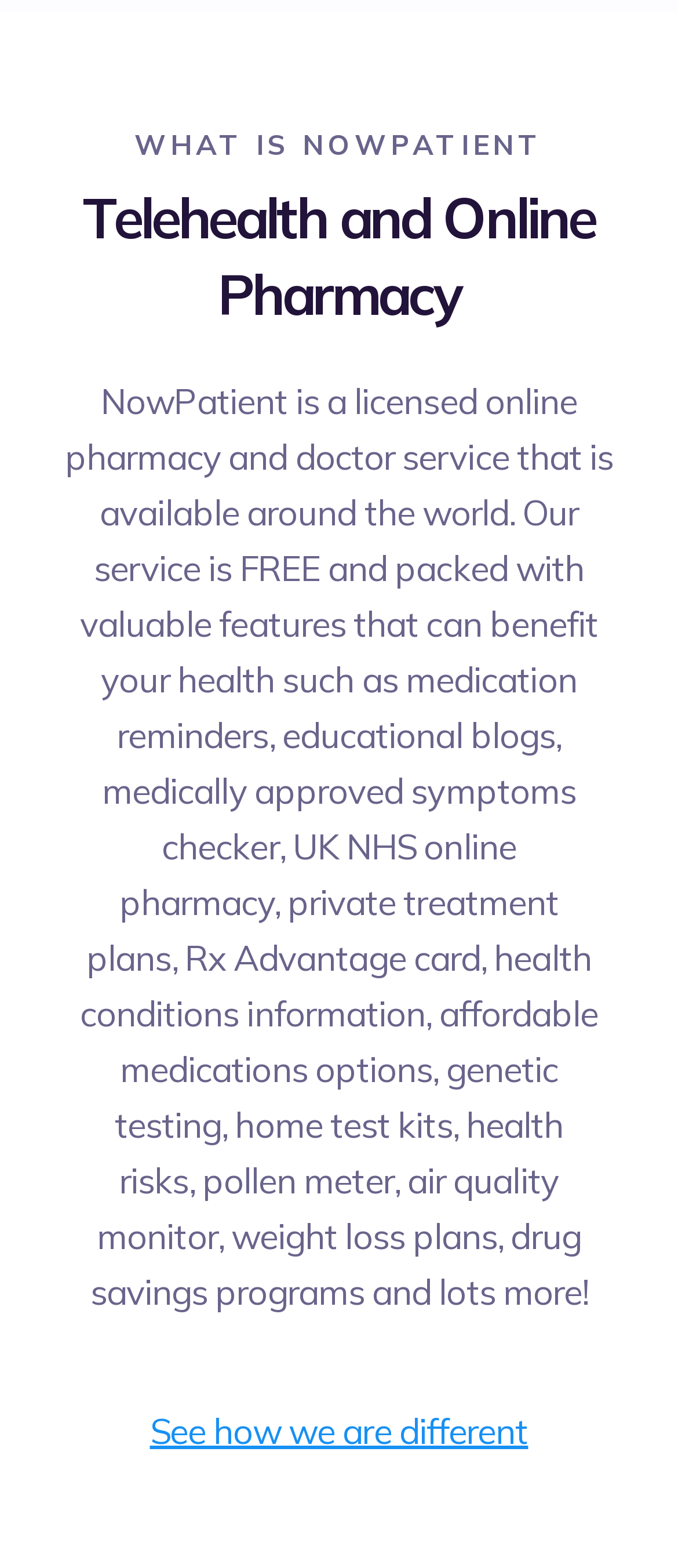How does NowPatient differ from others?
Please give a detailed and elaborate answer to the question based on the image.

There is a link 'See how we are different' which suggests that NowPatient has some unique features or services that distinguish it from other online pharmacies and doctor services.